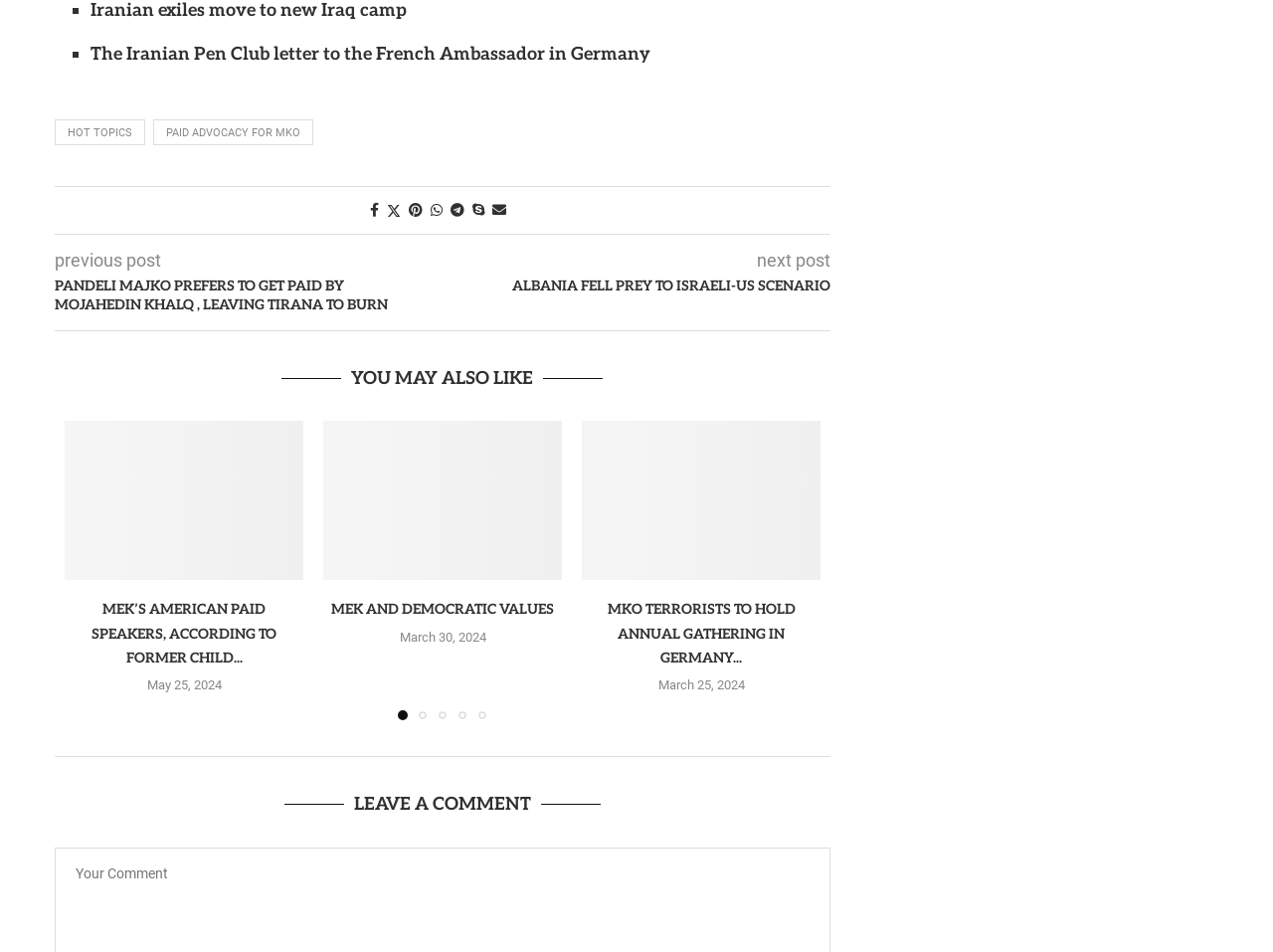Please answer the following question as detailed as possible based on the image: 
What is the title of the section that says 'YOU MAY ALSO LIKE'?

The title of the section can be found in the heading element with the text 'YOU MAY ALSO LIKE' which is a child element of the root element.